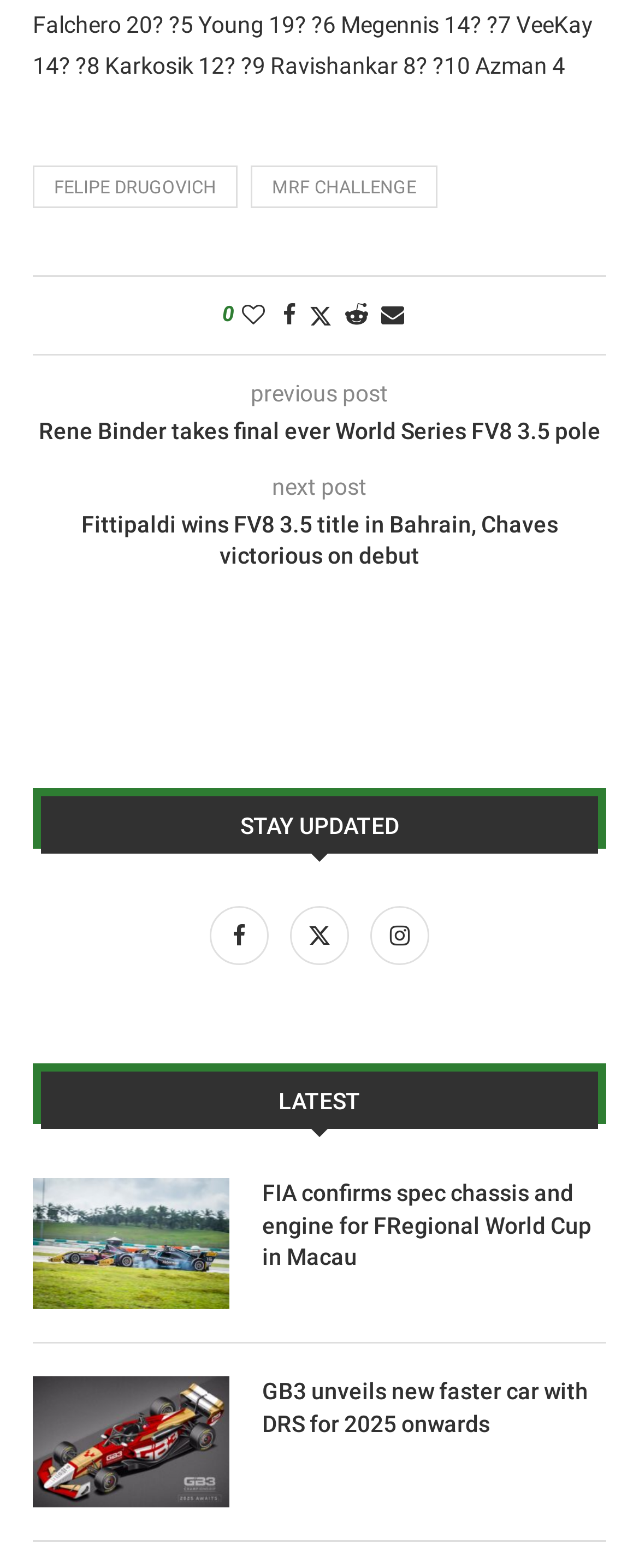Using the element description provided, determine the bounding box coordinates in the format (top-left x, top-left y, bottom-right x, bottom-right y). Ensure that all values are floating point numbers between 0 and 1. Element description: Twitter

[0.441, 0.588, 0.567, 0.605]